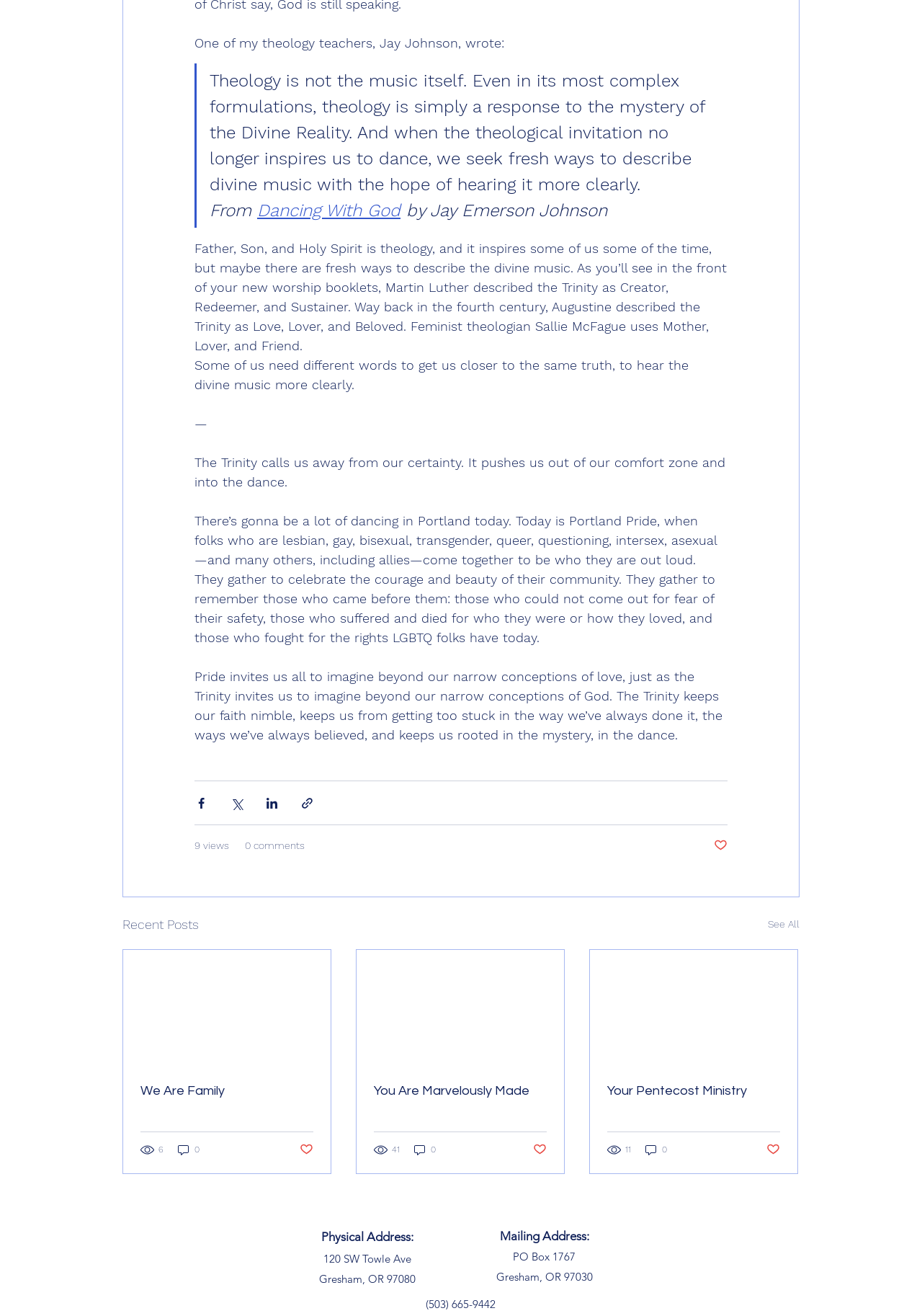What is the name of the book mentioned in the quote?
Observe the image and answer the question with a one-word or short phrase response.

Dancing With God